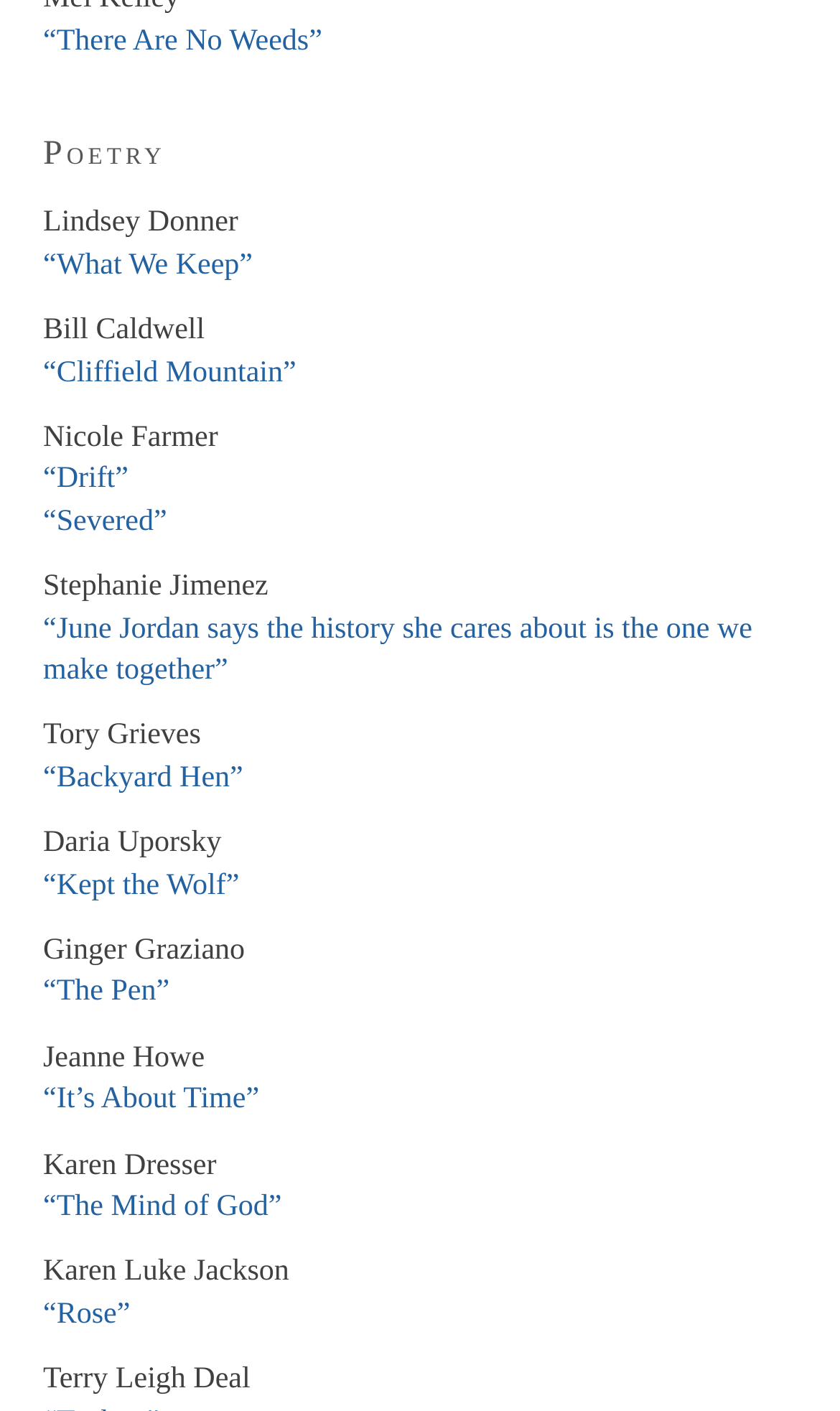Please identify the bounding box coordinates of the area that needs to be clicked to follow this instruction: "Check out the poem 'Rose'".

[0.051, 0.92, 0.155, 0.943]